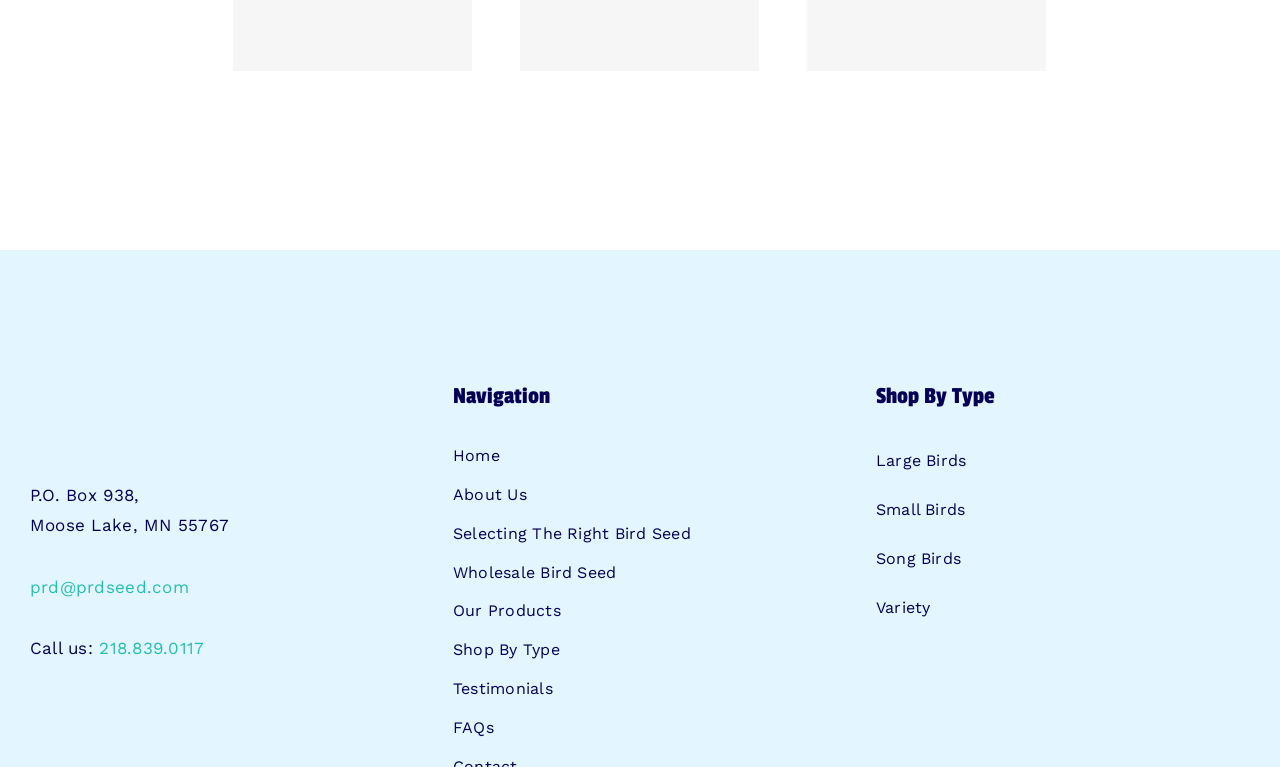Respond with a single word or short phrase to the following question: 
What is the company's phone number?

218.839.0117